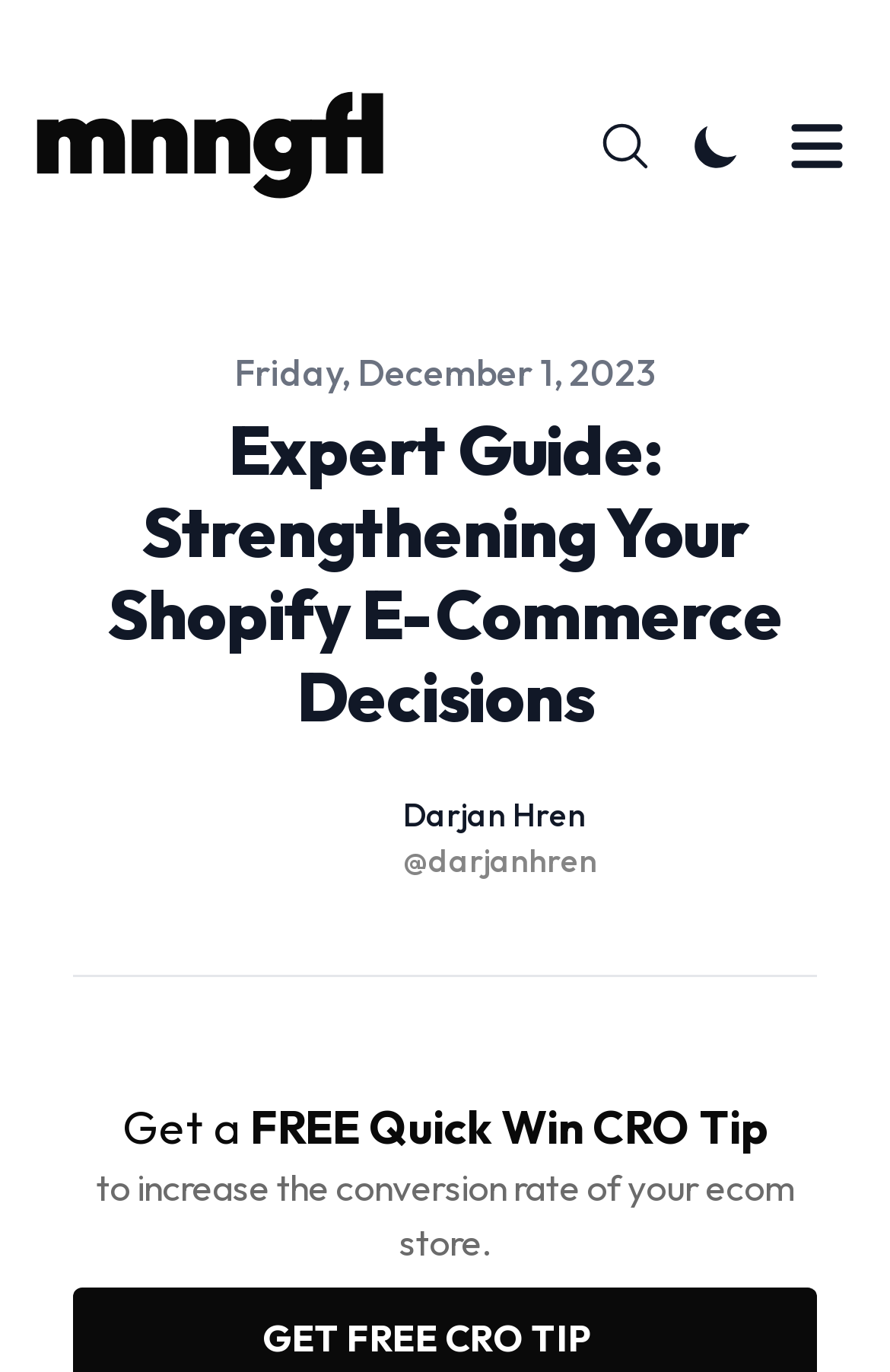Provide a brief response to the question below using one word or phrase:
What is the topic of the article related to?

Shopify e-commerce